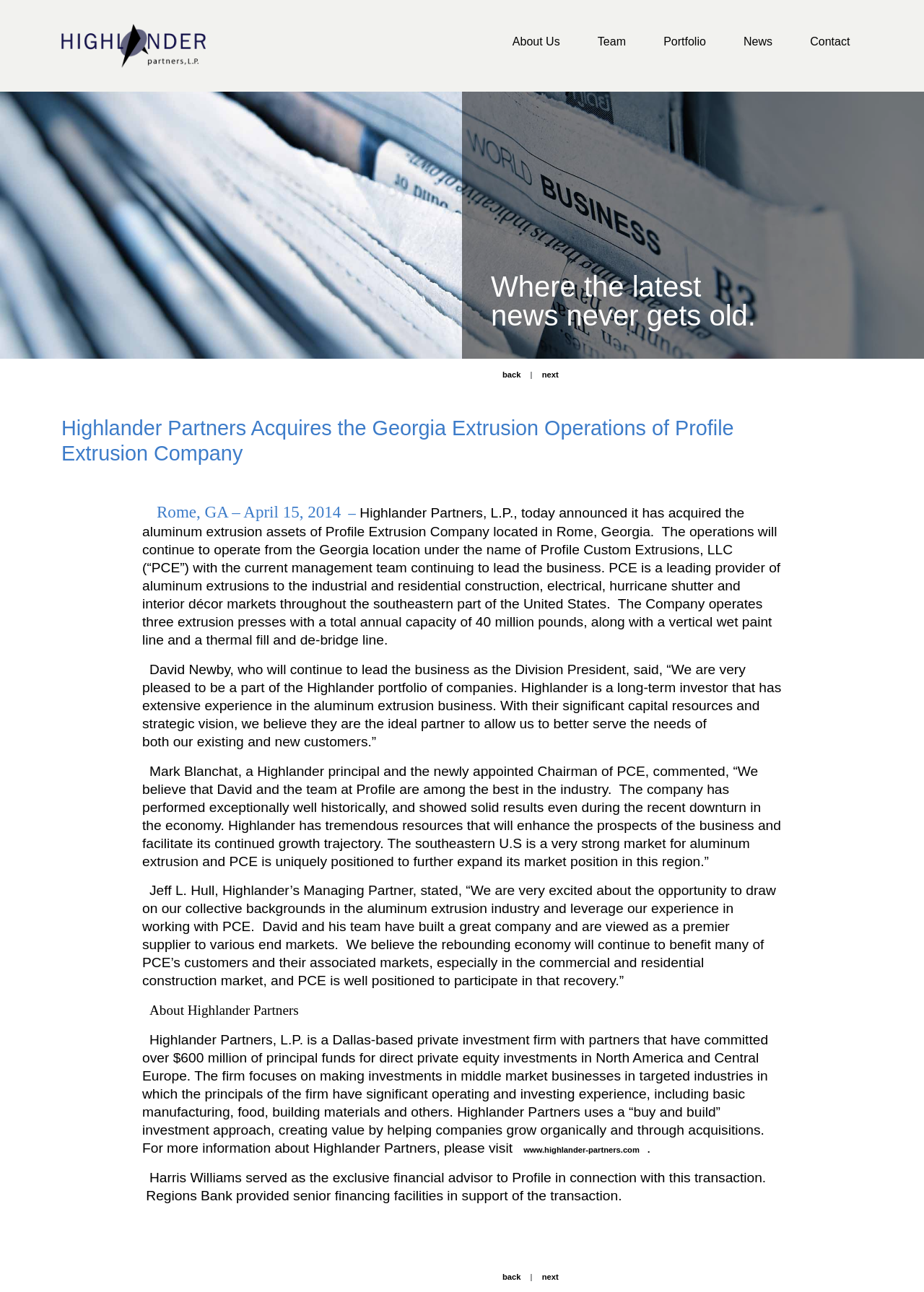What is the location of the acquired operations?
Look at the image and answer with only one word or phrase.

Rome, Georgia